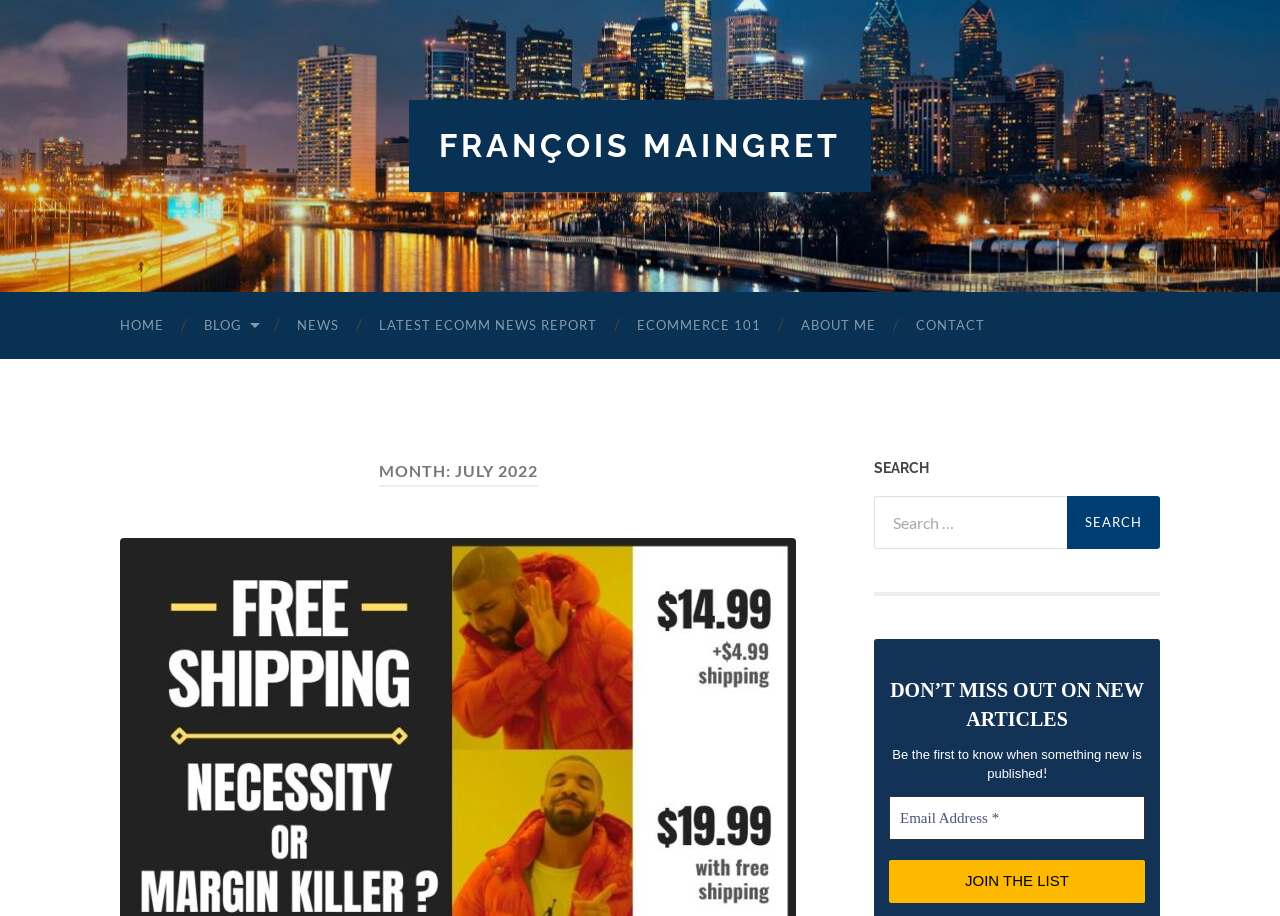What is required to join the email list?
Based on the image, give a one-word or short phrase answer.

Email Address